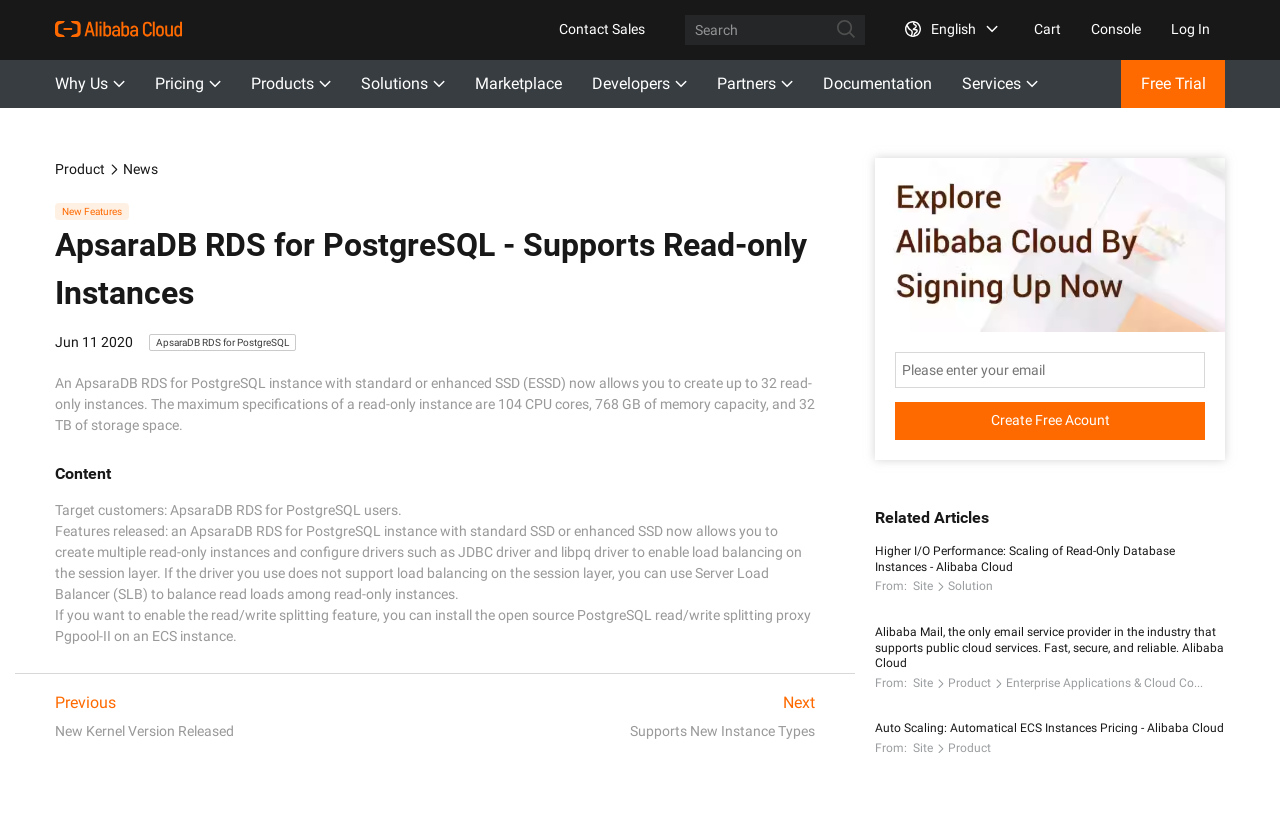Bounding box coordinates should be provided in the format (top-left x, top-left y, bottom-right x, bottom-right y) with all values between 0 and 1. Identify the bounding box for this UI element: Free Trial

[0.872, 0.073, 0.953, 0.132]